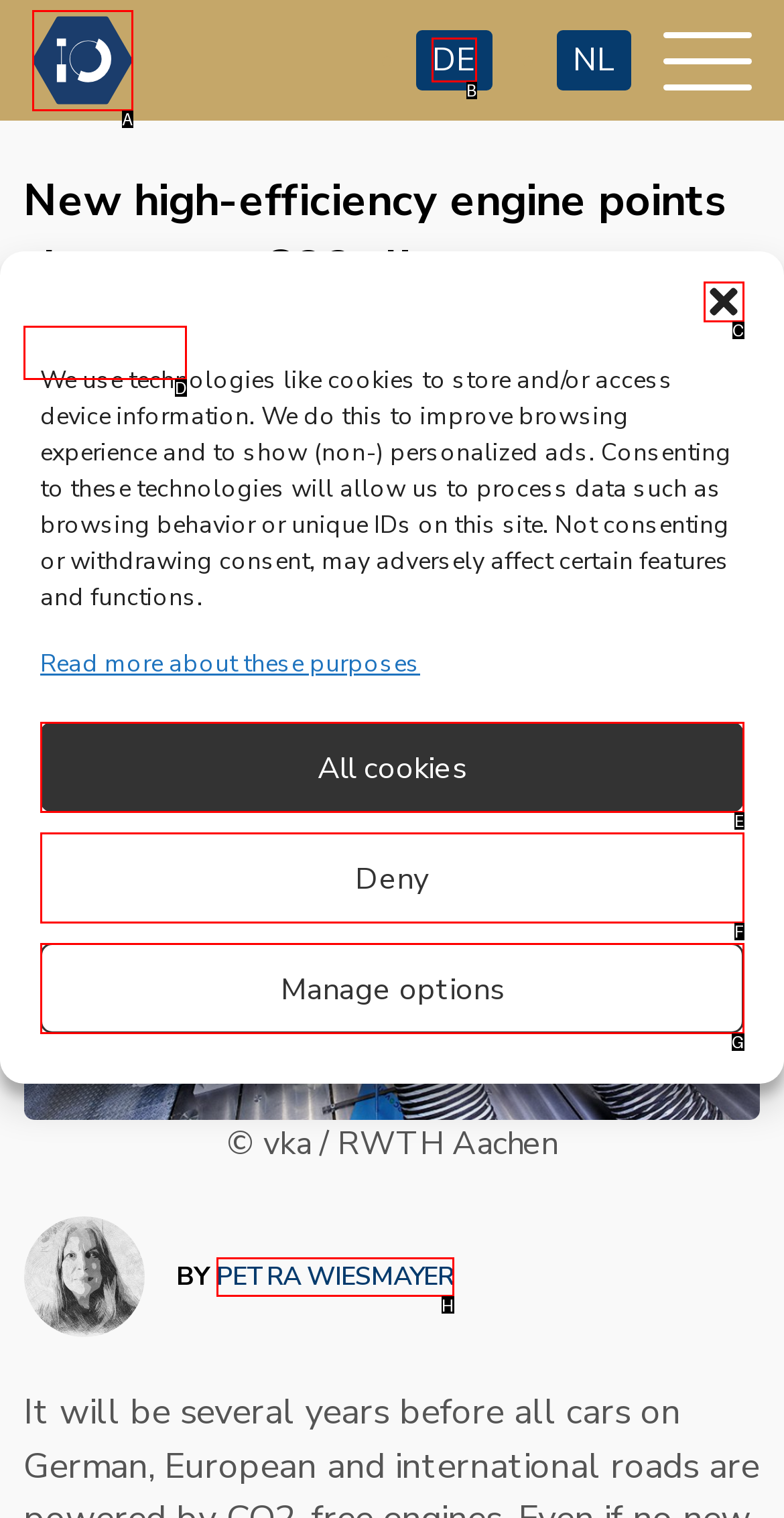Find the appropriate UI element to complete the task: Select the DE language option. Indicate your choice by providing the letter of the element.

B